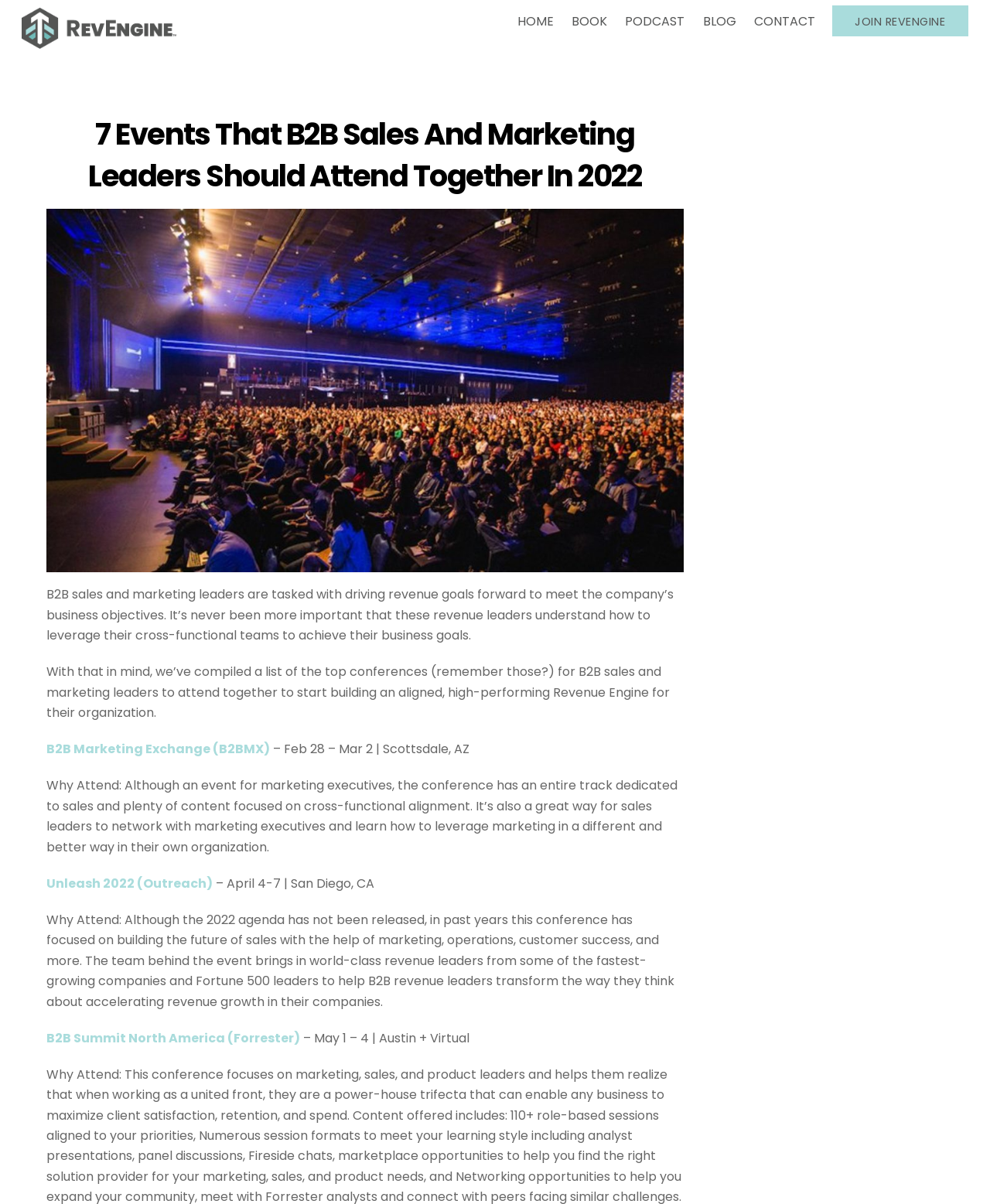Determine the bounding box coordinates for the area you should click to complete the following instruction: "Go to the HOME page".

[0.515, 0.003, 0.567, 0.032]